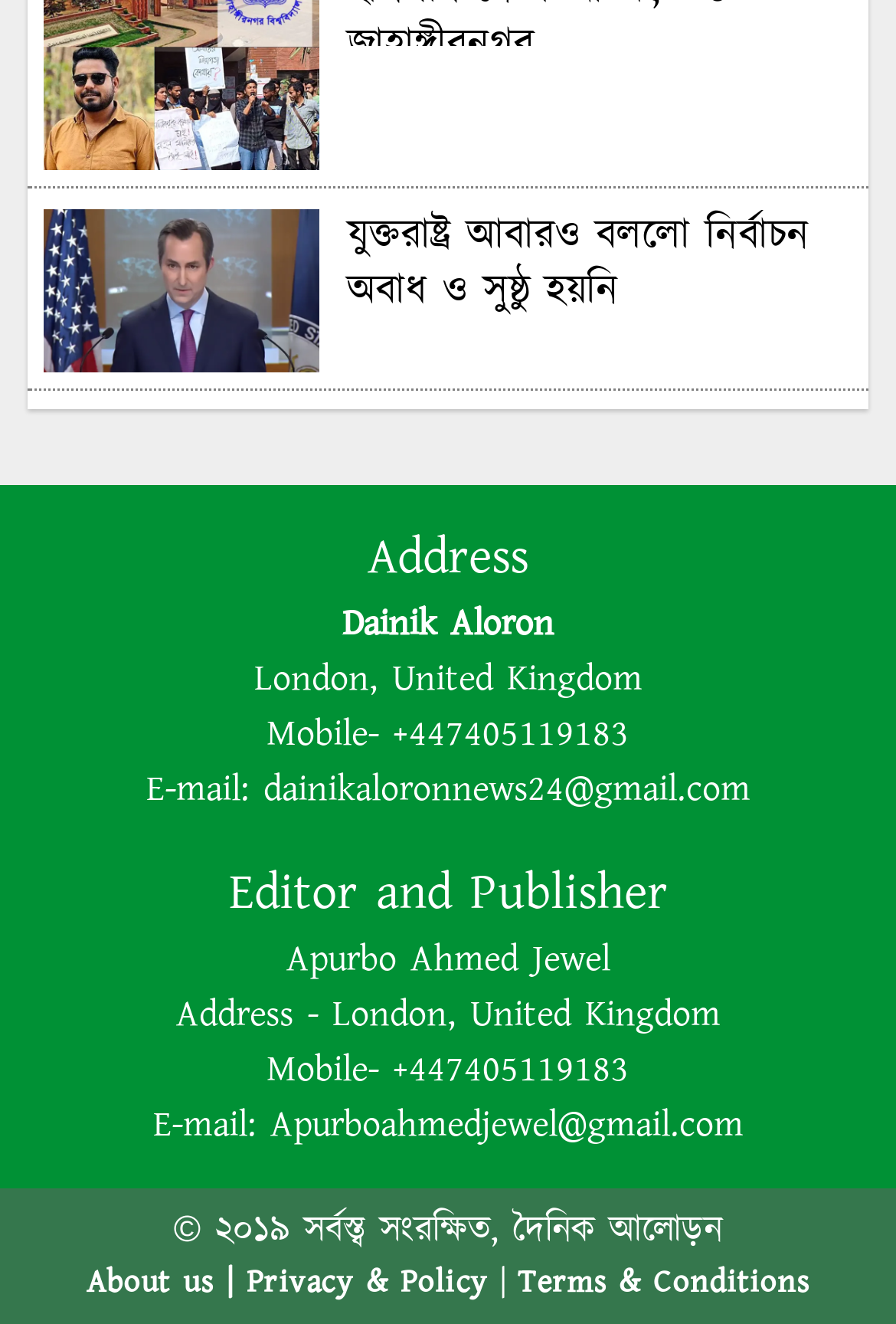What is the mobile number of the news organization?
Examine the image and provide an in-depth answer to the question.

I found the section 'Address' and read the mobile number '+447405119183' which is the answer.